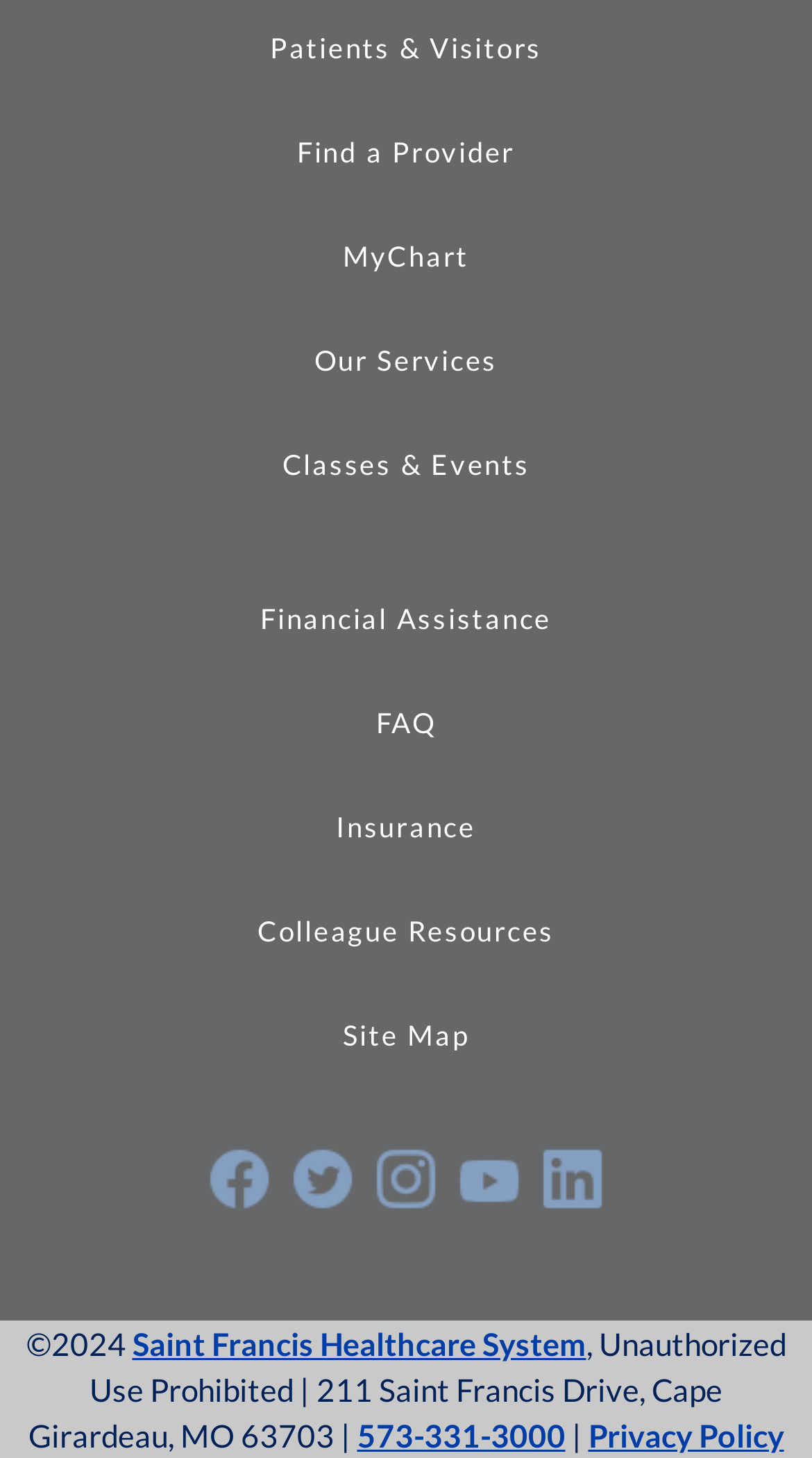Based on what you see in the screenshot, provide a thorough answer to this question: What is the name of the healthcare system?

I found the answer by looking at the link element with the text 'Saint Francis Healthcare System' located at the bottom of the page, which suggests that it is the name of the healthcare system.